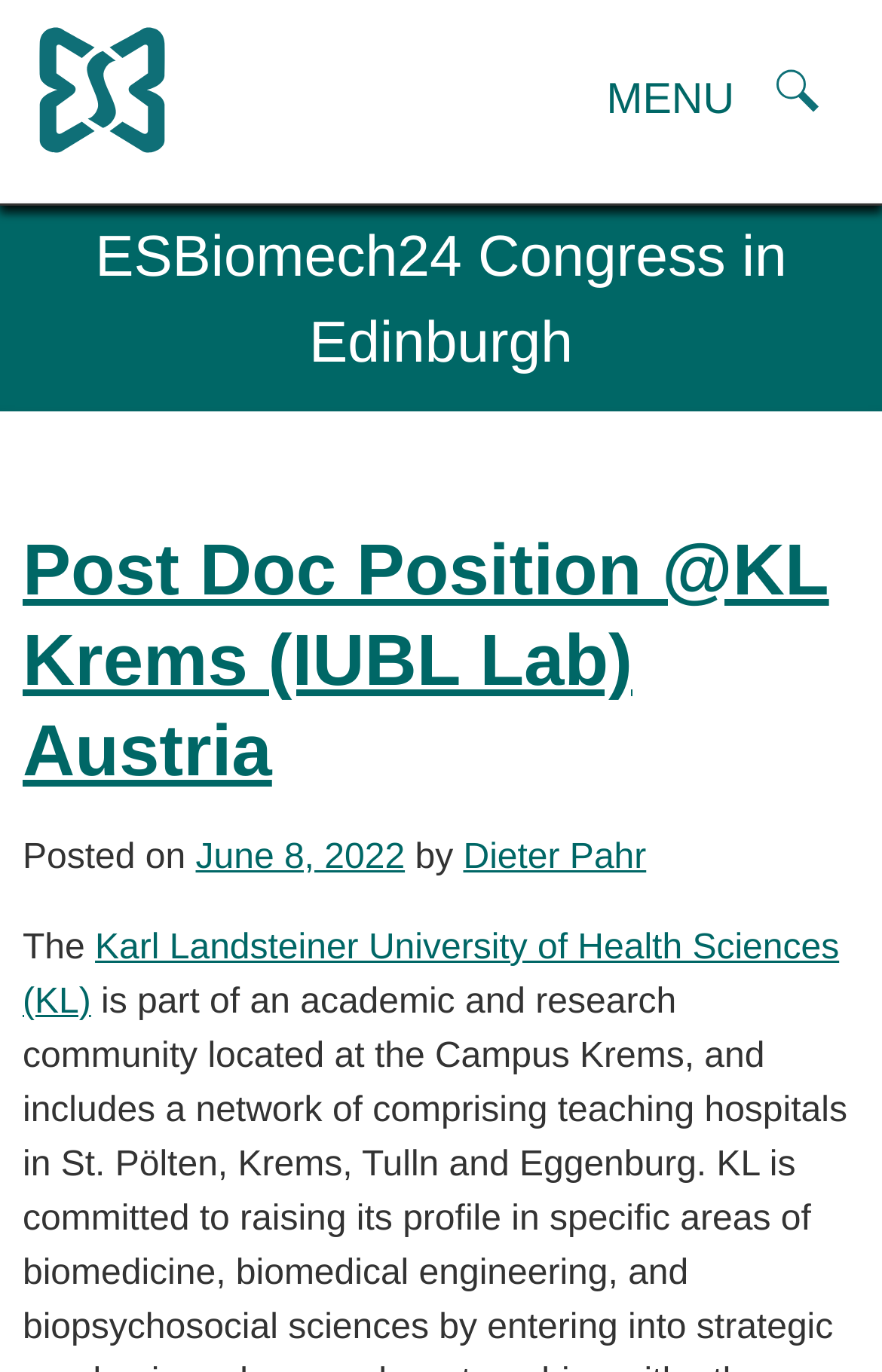Produce an extensive caption that describes everything on the webpage.

The webpage appears to be a job posting page for a Post Doc Position at the Karl Landsteiner University of Health Sciences (KL) in Krems, Austria, affiliated with the European Society of Biomechanics (ESB). 

At the top left corner, there is a logo of the European Society of Biomechanics. Next to it, there is a menu link and a search field link. On the top right corner, there is a close button. 

Below the top section, there are two main columns. The left column contains several links related to the European Society of Biomechanics, including "About", "Membership", "History and goals of the ESB", "Council", and more. 

The right column is dedicated to the job posting. It has a heading "Post Doc Position @KL Krems (IUBL Lab) Austria" and provides details about the job, including the posting date, "June 8, 2022", and the person who posted it, "Dieter Pahr". There is also a link to the Karl Landsteiner University of Health Sciences (KL).